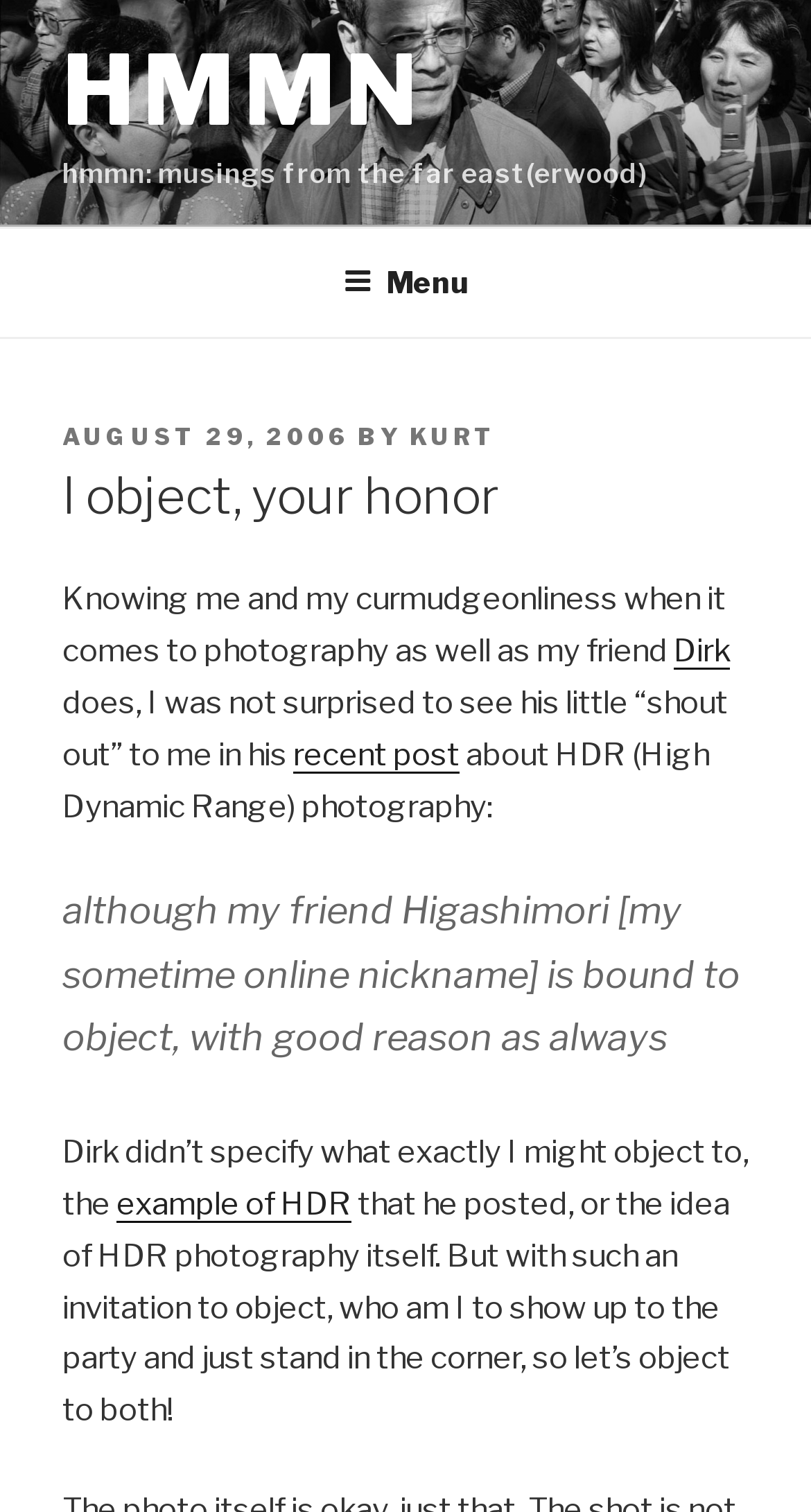What is the name of the author?
From the details in the image, provide a complete and detailed answer to the question.

The author's name is mentioned in the text 'BY KURT' which is located below the date 'AUGUST 29, 2006'.